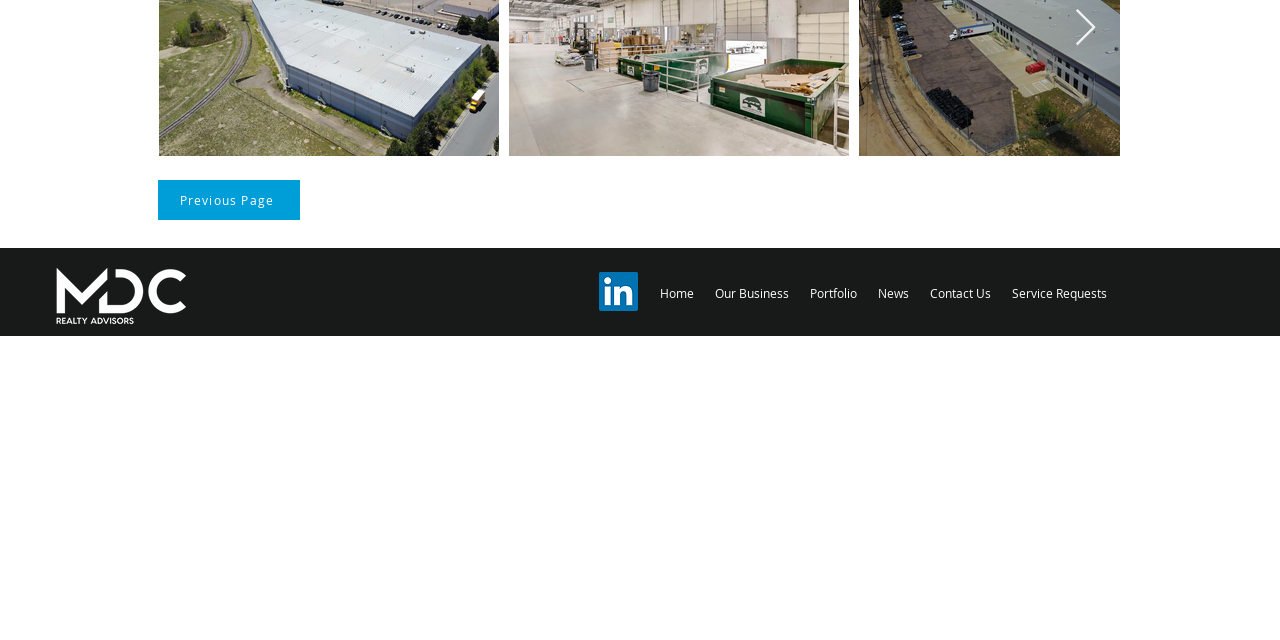Provide the bounding box coordinates for the specified HTML element described in this description: "Back to portfolio". The coordinates should be four float numbers ranging from 0 to 1, in the format [left, top, right, bottom].

None